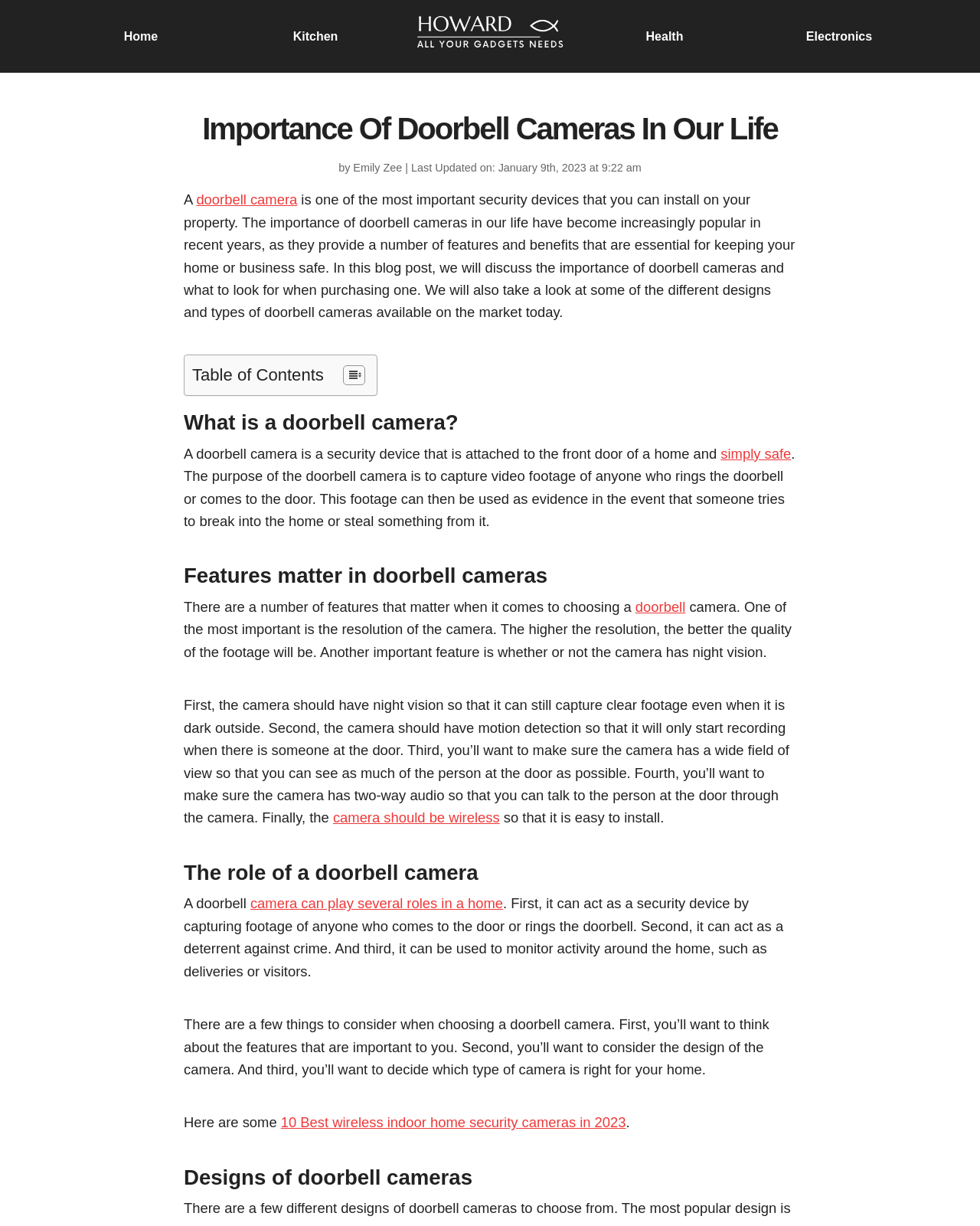Generate a thorough caption that explains the contents of the webpage.

This webpage is about the importance of doorbell cameras in our life, focusing on their role as security devices. At the top left corner, there is a logo with a link to the blog's homepage. Below the logo, there is a navigation menu with links to different categories, including Home, Kitchen, Health, and Electronics.

The main content of the webpage is divided into several sections, each with a heading. The first section introduces the importance of doorbell cameras, explaining that they provide features and benefits essential for keeping homes or businesses safe. 

Below the introduction, there is a table of contents with a link to jump to the specific section. The subsequent sections discuss what a doorbell camera is, its features, and its roles in a home. The features section highlights the importance of resolution, night vision, motion detection, wide field of view, two-way audio, and wireless connectivity.

The webpage also explores the role of a doorbell camera, including its ability to act as a security device, deterrent against crime, and monitor activity around the home. Additionally, it provides considerations for choosing a doorbell camera, such as features, design, and type.

Finally, there is a section on the designs of doorbell cameras, and a link to a related article about the best wireless indoor home security cameras in 2023. At the very bottom of the page, there is a progress bar indicating the loading progress of the webpage.